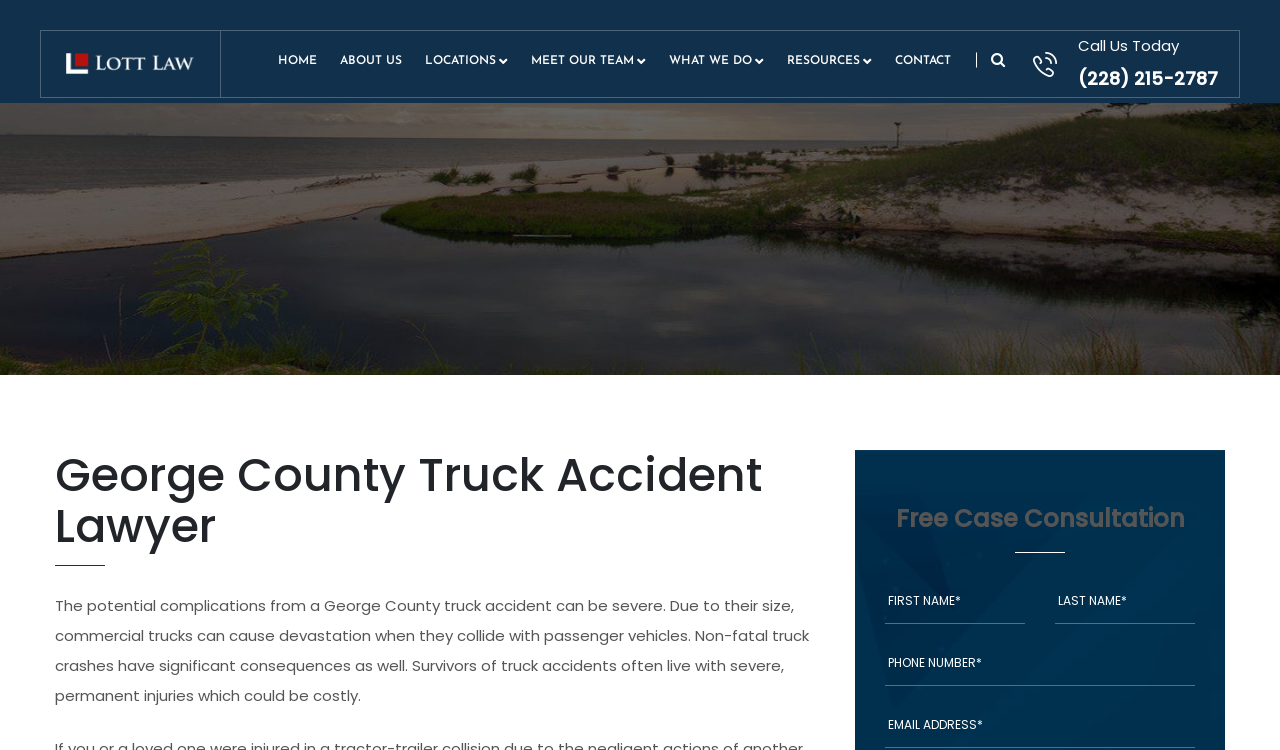Please locate the bounding box coordinates of the region I need to click to follow this instruction: "Click the 'CONTACT' link".

[0.699, 0.041, 0.743, 0.121]